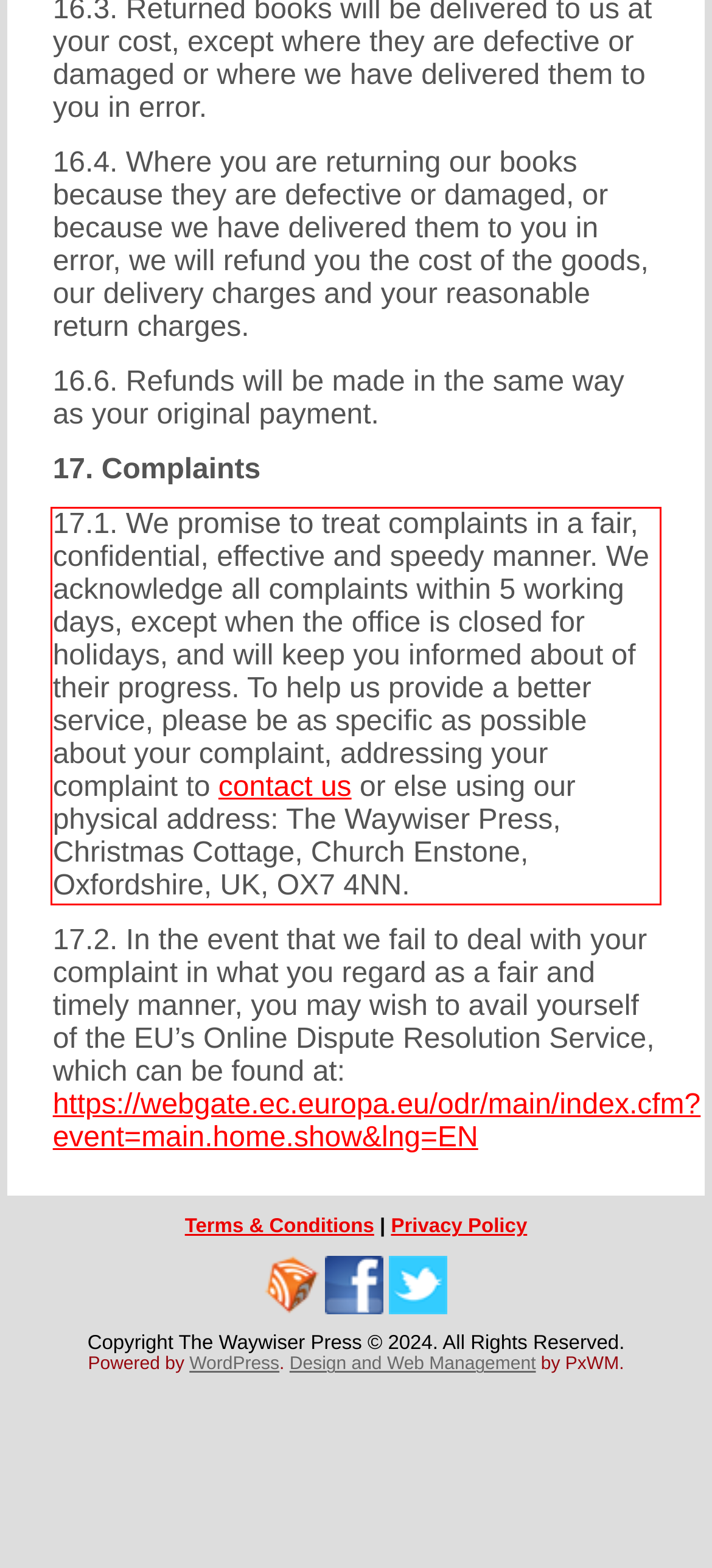Please use OCR to extract the text content from the red bounding box in the provided webpage screenshot.

17.1. We promise to treat complaints in a fair, confidential, effective and speedy manner. We acknowledge all complaints within 5 working days, except when the office is closed for holidays, and will keep you informed about of their progress. To help us provide a better service, please be as specific as possible about your complaint, addressing your complaint to contact us or else using our physical address: The Waywiser Press, Christmas Cottage, Church Enstone, Oxfordshire, UK, OX7 4NN.